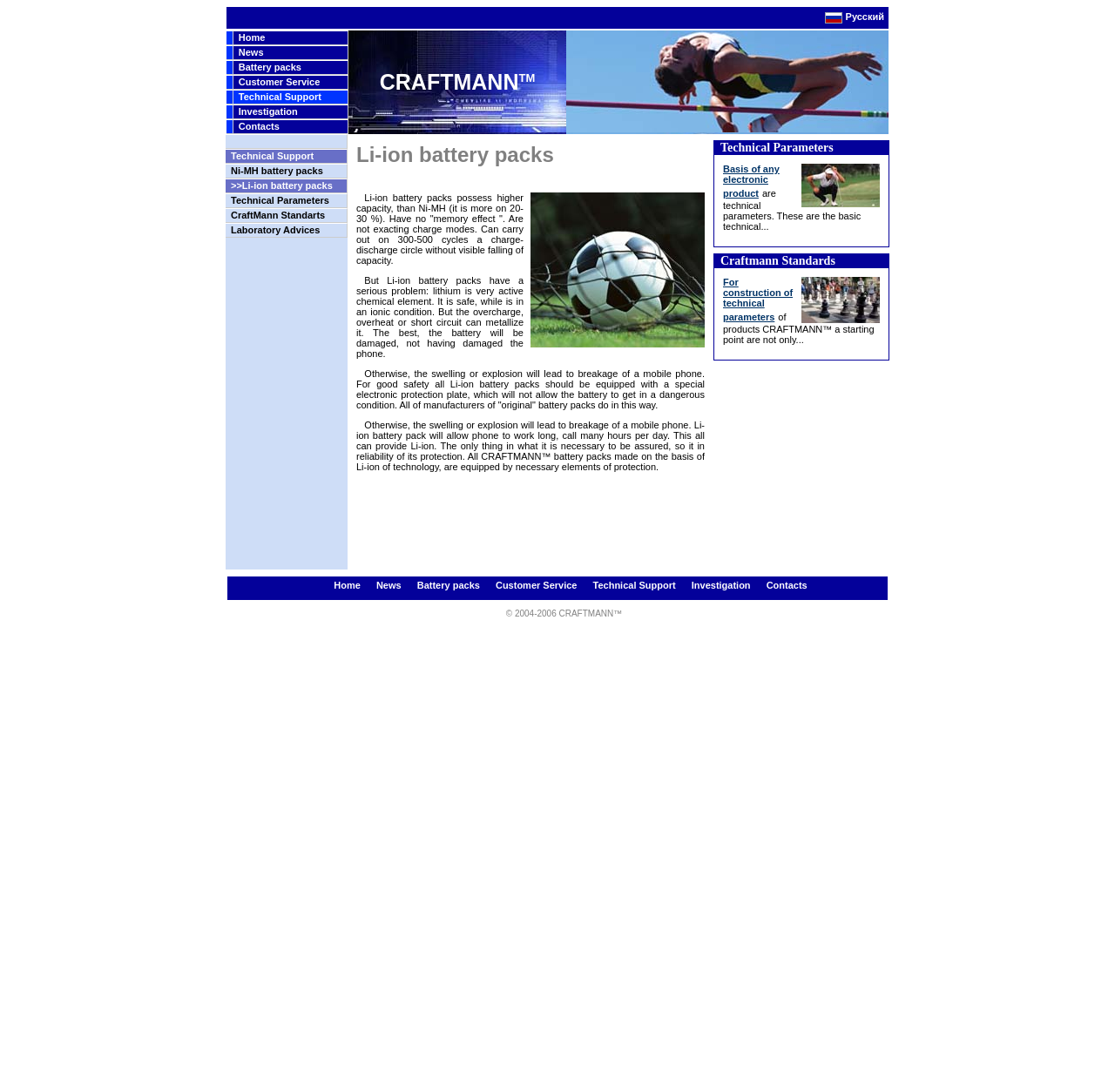What type of battery packs are described on the webpage?
Please answer the question as detailed as possible based on the image.

The webpage describes the characteristics of Li-ion battery packs and compares them with Ni-MH battery packs, highlighting their differences in capacity, memory effect, and safety features.